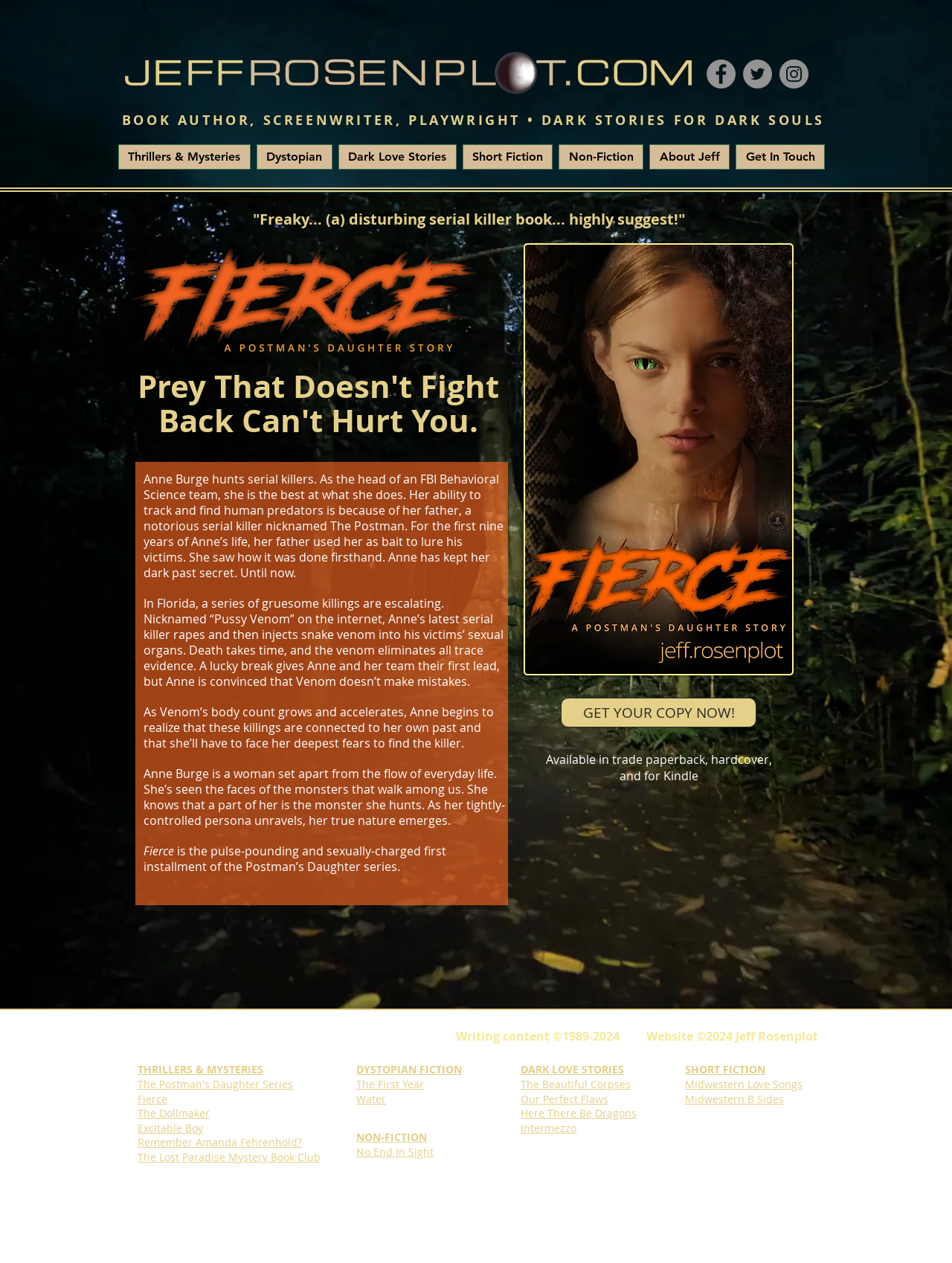Identify the bounding box coordinates of the specific part of the webpage to click to complete this instruction: "Get your copy of Fierce now".

[0.589, 0.553, 0.795, 0.576]